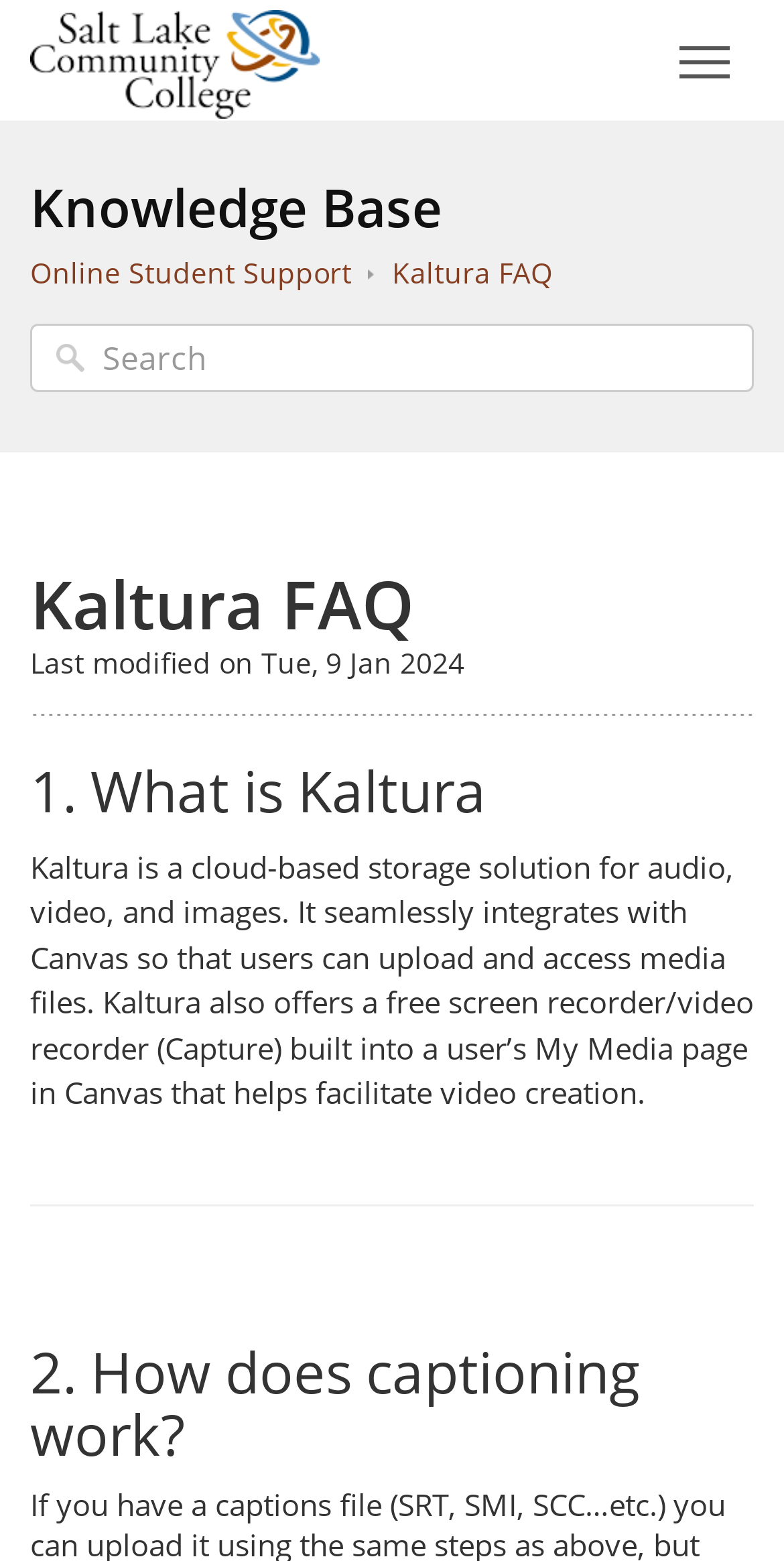Show the bounding box coordinates for the HTML element as described: "Menu".

[0.846, 0.018, 0.949, 0.063]